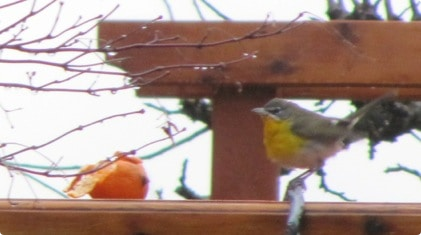Offer a detailed explanation of what is happening in the image.

This image captures a Yellow-breasted Chat, a bird typically found in Baja, perched on a wooden railing. The bird is prominently displayed with its vibrant yellow breast, which contrasts against its more muted greenish-gray upper body. To the left of the bird, a partially consumed orange sits on the railing, hinting at the food sources available for local wildlife. In the background, bare branches suggest a winter setting, and the overall ambiance reflects the quiet yet rewarding moments of birdwatching. This sighting aligns with the narrative shared by the author about their birding adventures, highlighting the thrill of spotting rare birds while casually enjoying coffee.